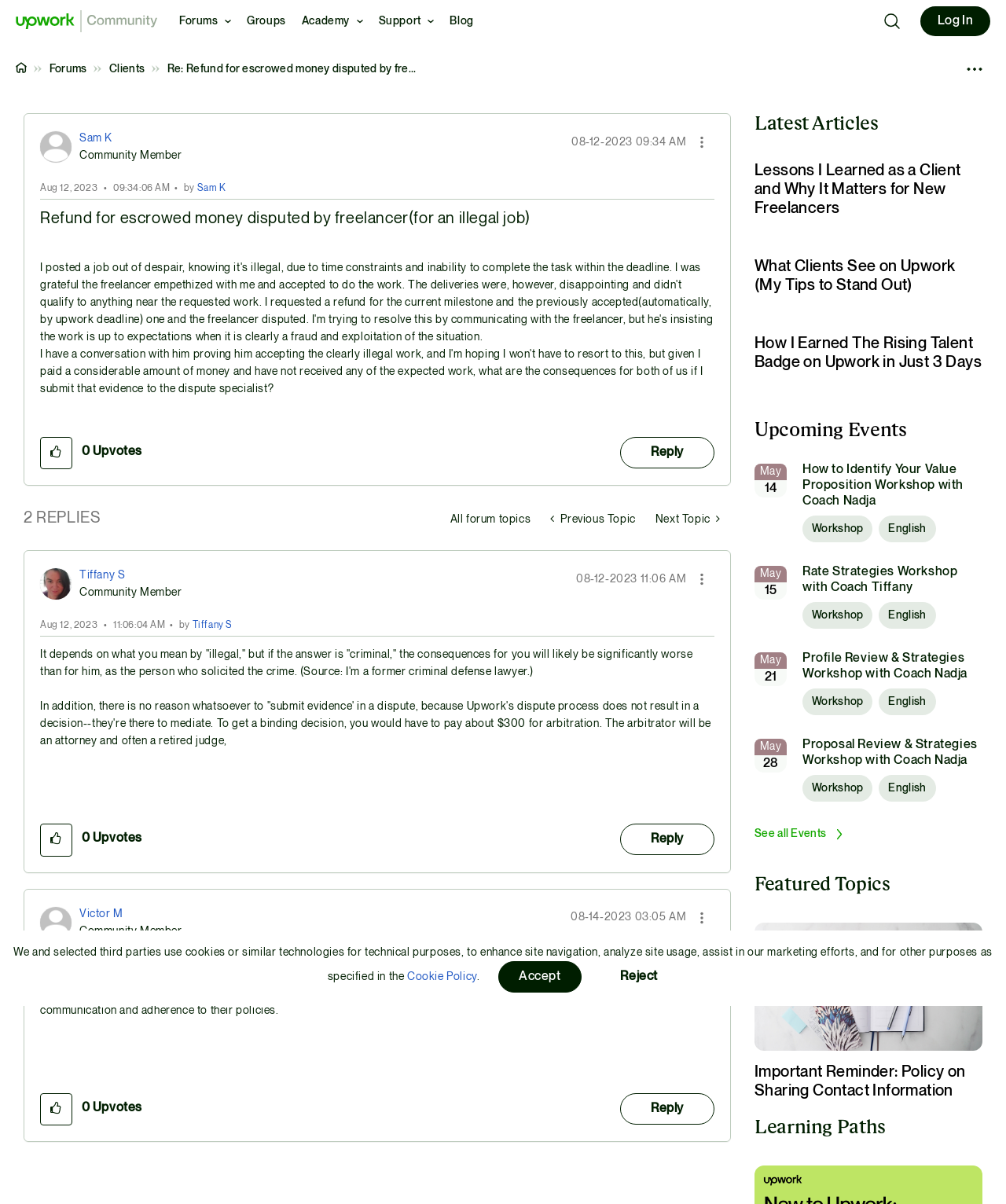Using the provided element description "aria-label="Show comment option menu"", determine the bounding box coordinates of the UI element.

[0.685, 0.752, 0.71, 0.773]